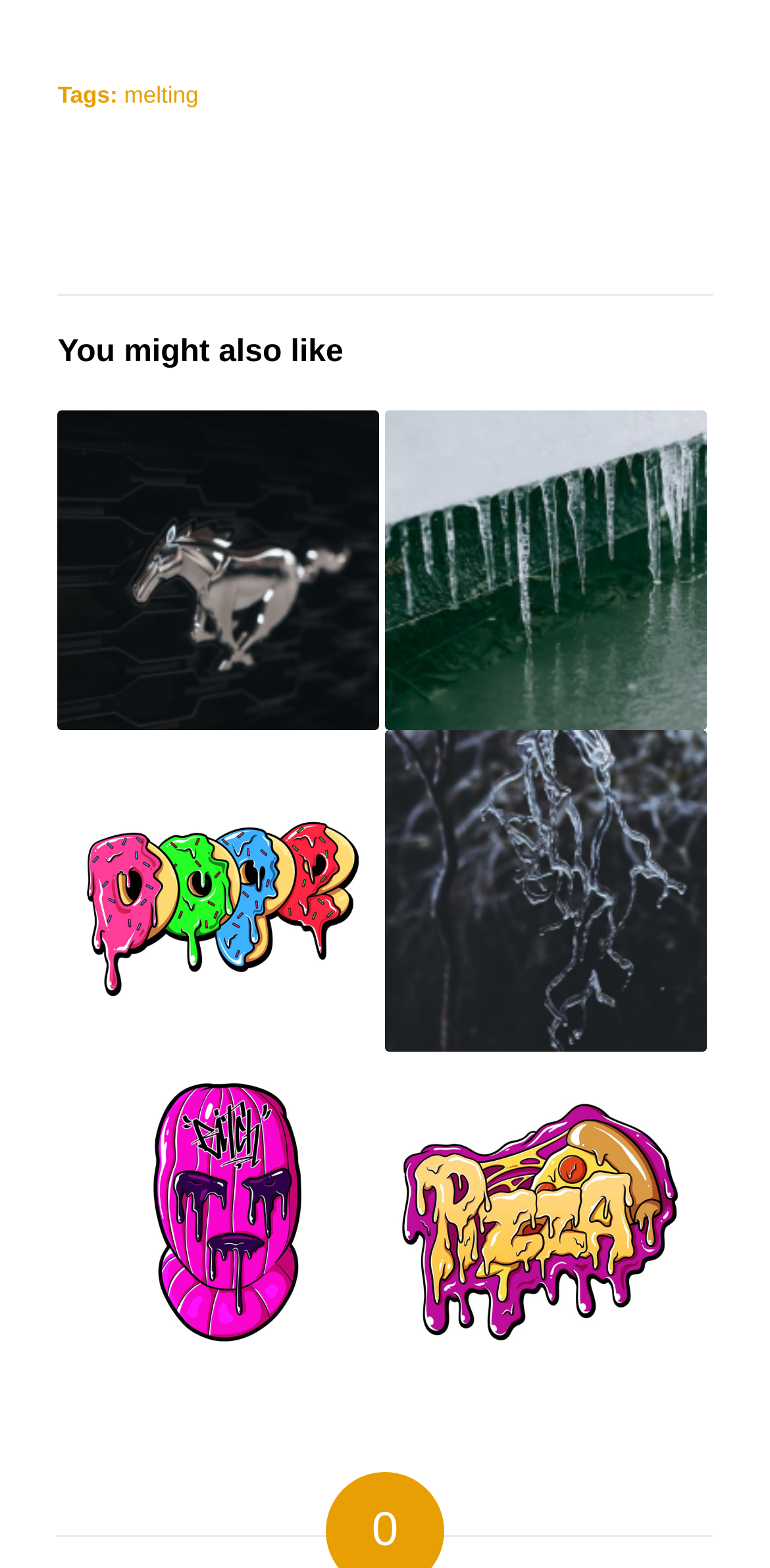Reply to the question below using a single word or brief phrase:
What is the text of the heading?

You might also like